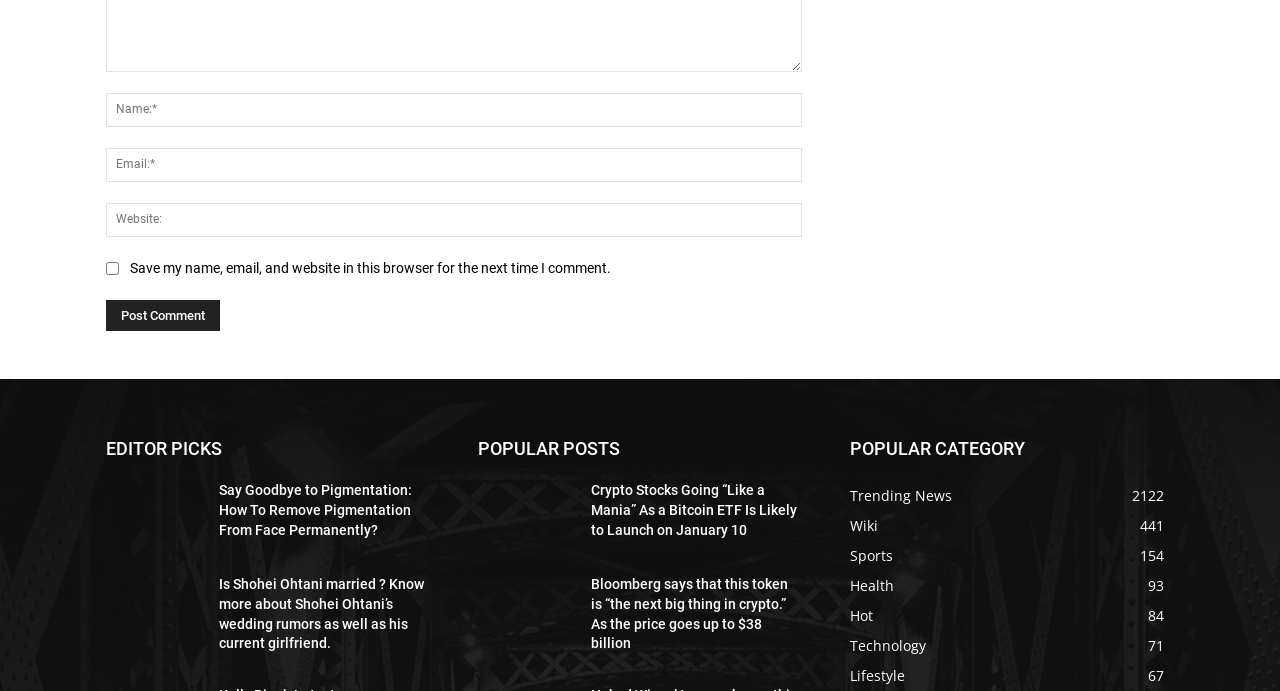Please find the bounding box coordinates for the clickable element needed to perform this instruction: "Enter your name".

[0.083, 0.134, 0.627, 0.183]